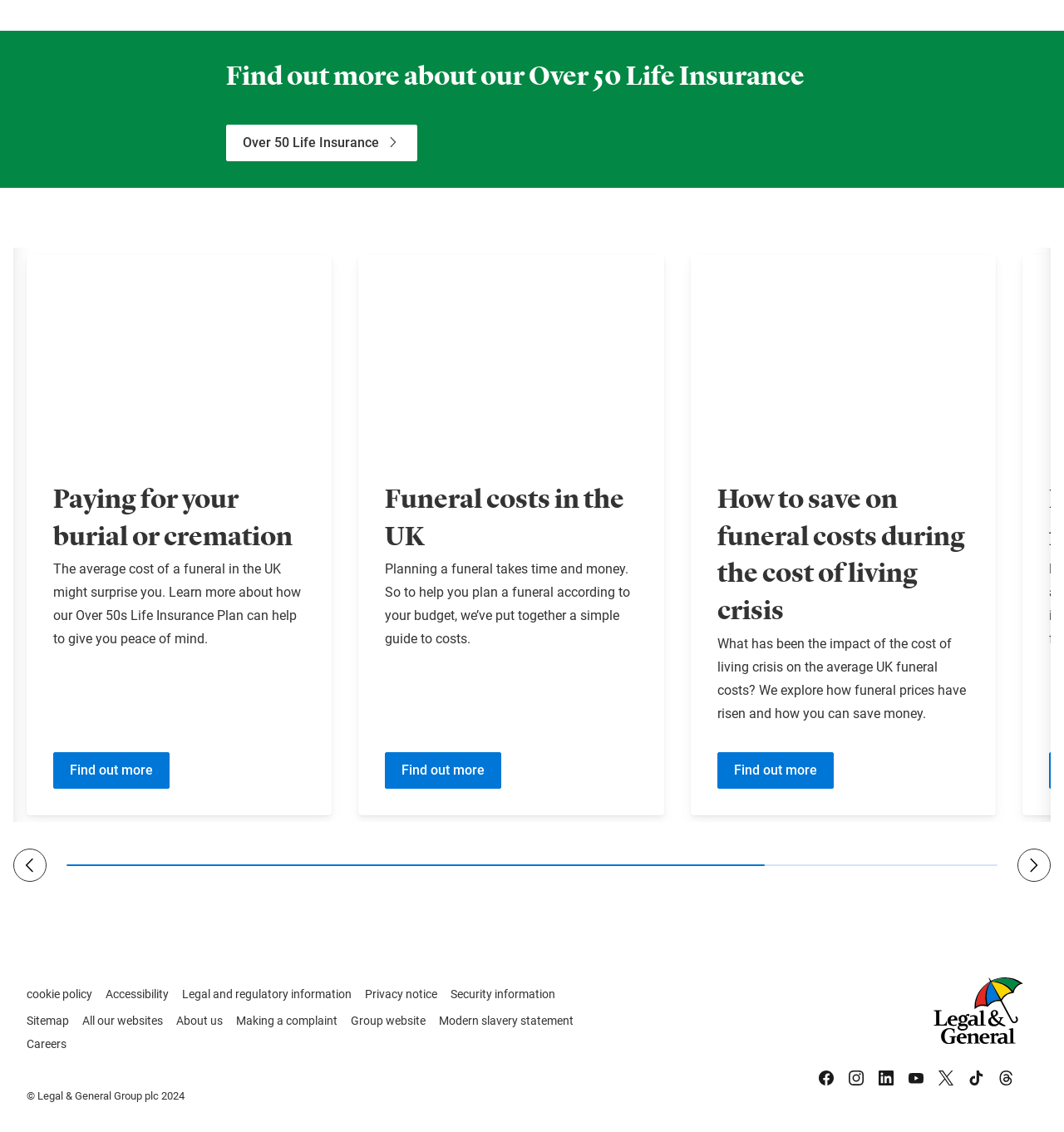Answer the question in one word or a short phrase:
What is the image on the top-left corner of the webpage?

A person in loving memory